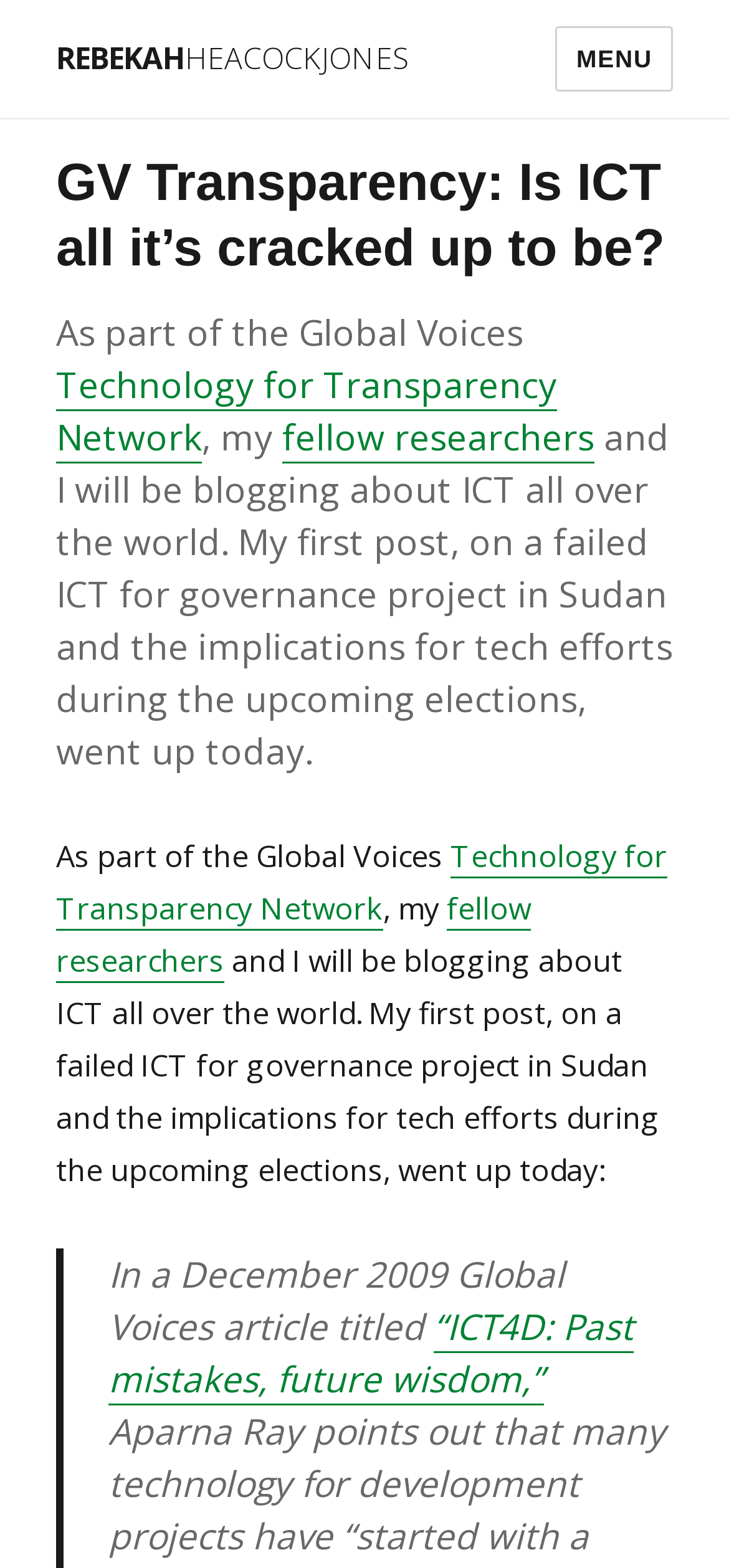Calculate the bounding box coordinates for the UI element based on the following description: "RebekahHeacockJones". Ensure the coordinates are four float numbers between 0 and 1, i.e., [left, top, right, bottom].

[0.077, 0.024, 0.561, 0.05]